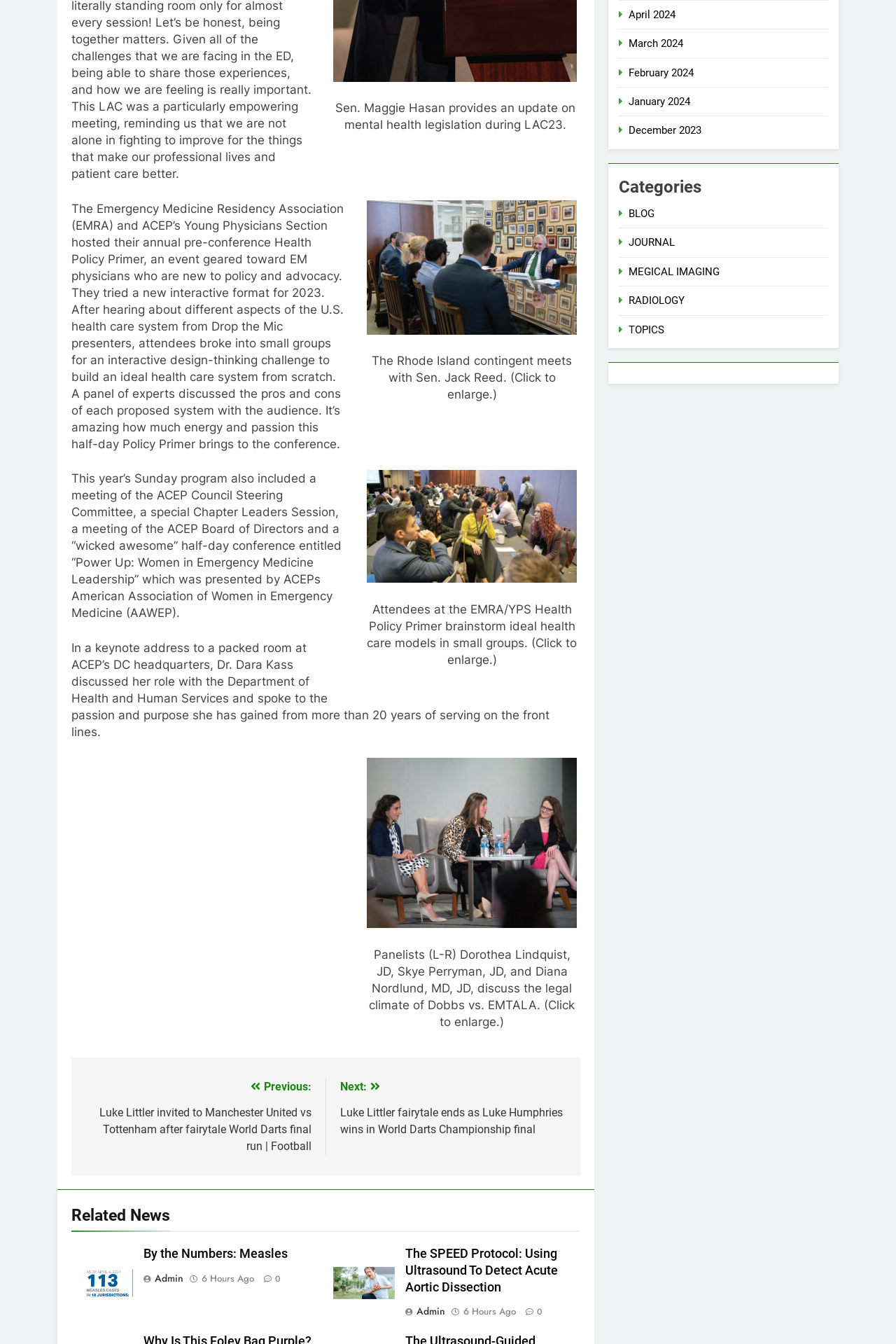Given the element description 6 hours ago, predict the bounding box coordinates for the UI element in the webpage screenshot. The format should be (top-left x, top-left y, bottom-right x, bottom-right y), and the values should be between 0 and 1.

[0.517, 0.972, 0.576, 0.981]